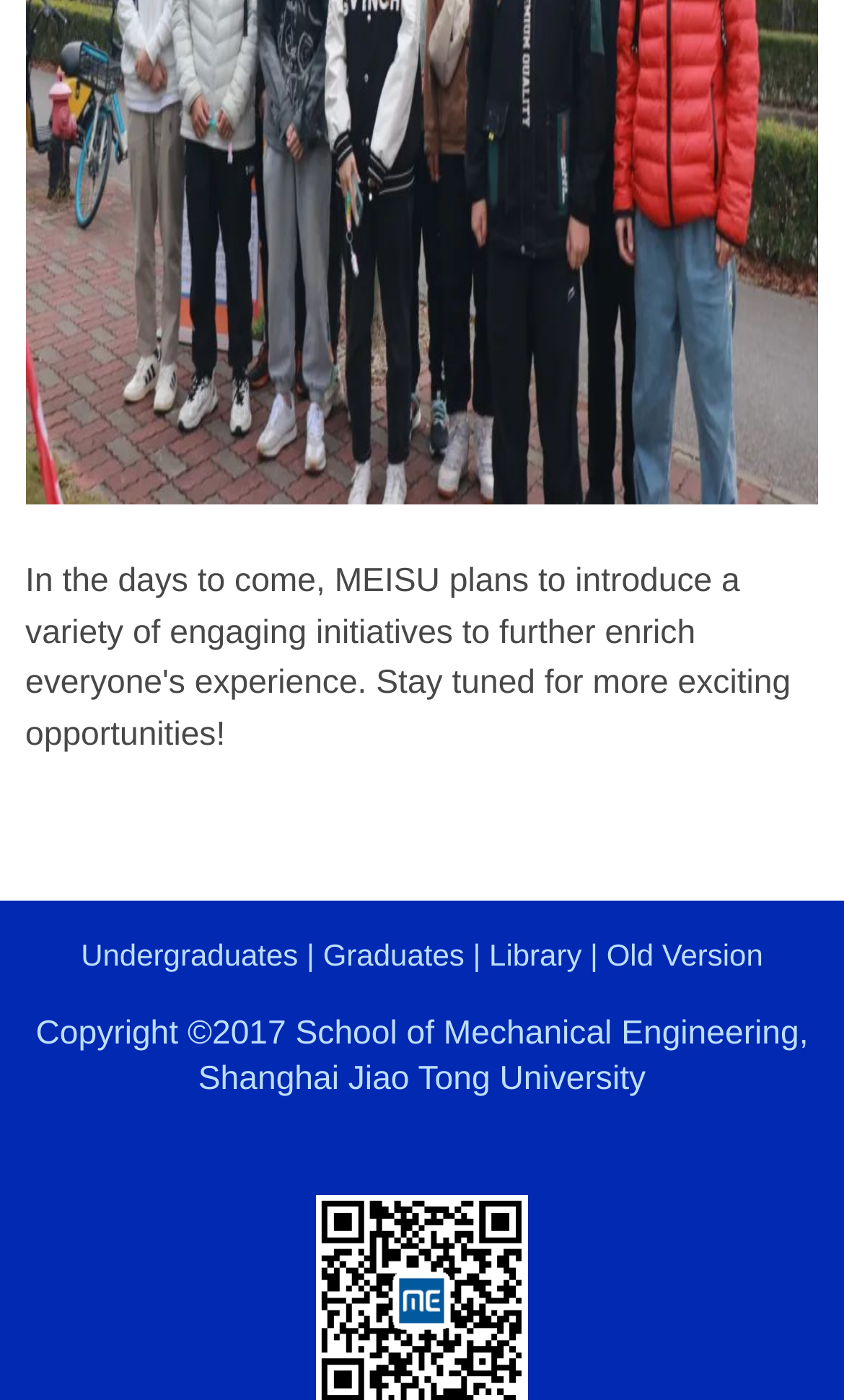Using floating point numbers between 0 and 1, provide the bounding box coordinates in the format (top-left x, top-left y, bottom-right x, bottom-right y). Locate the UI element described here: Undergraduates

[0.096, 0.669, 0.353, 0.694]